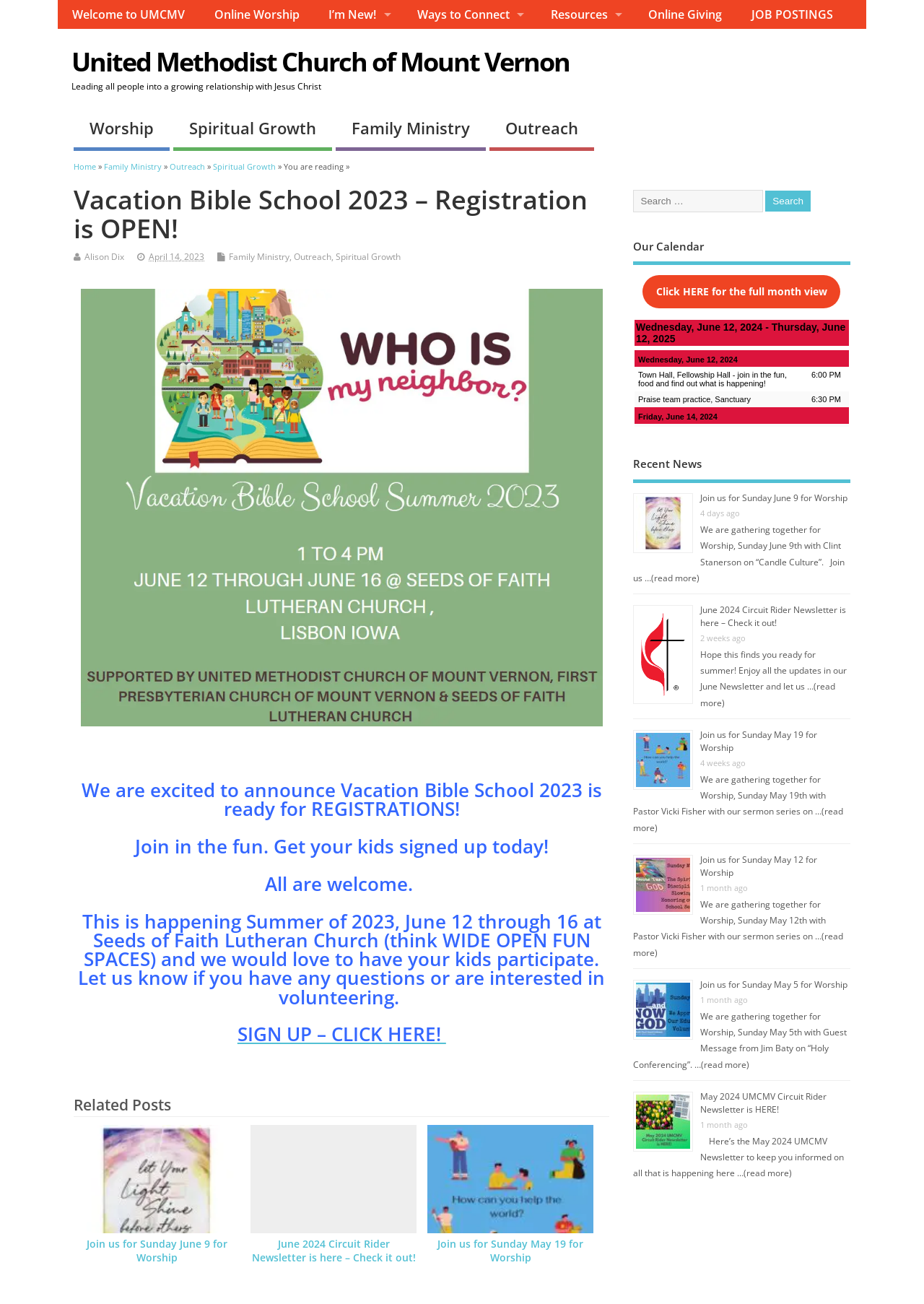Find the bounding box coordinates corresponding to the UI element with the description: "(read more)". The coordinates should be formatted as [left, top, right, bottom], with values as floats between 0 and 1.

[0.685, 0.618, 0.912, 0.639]